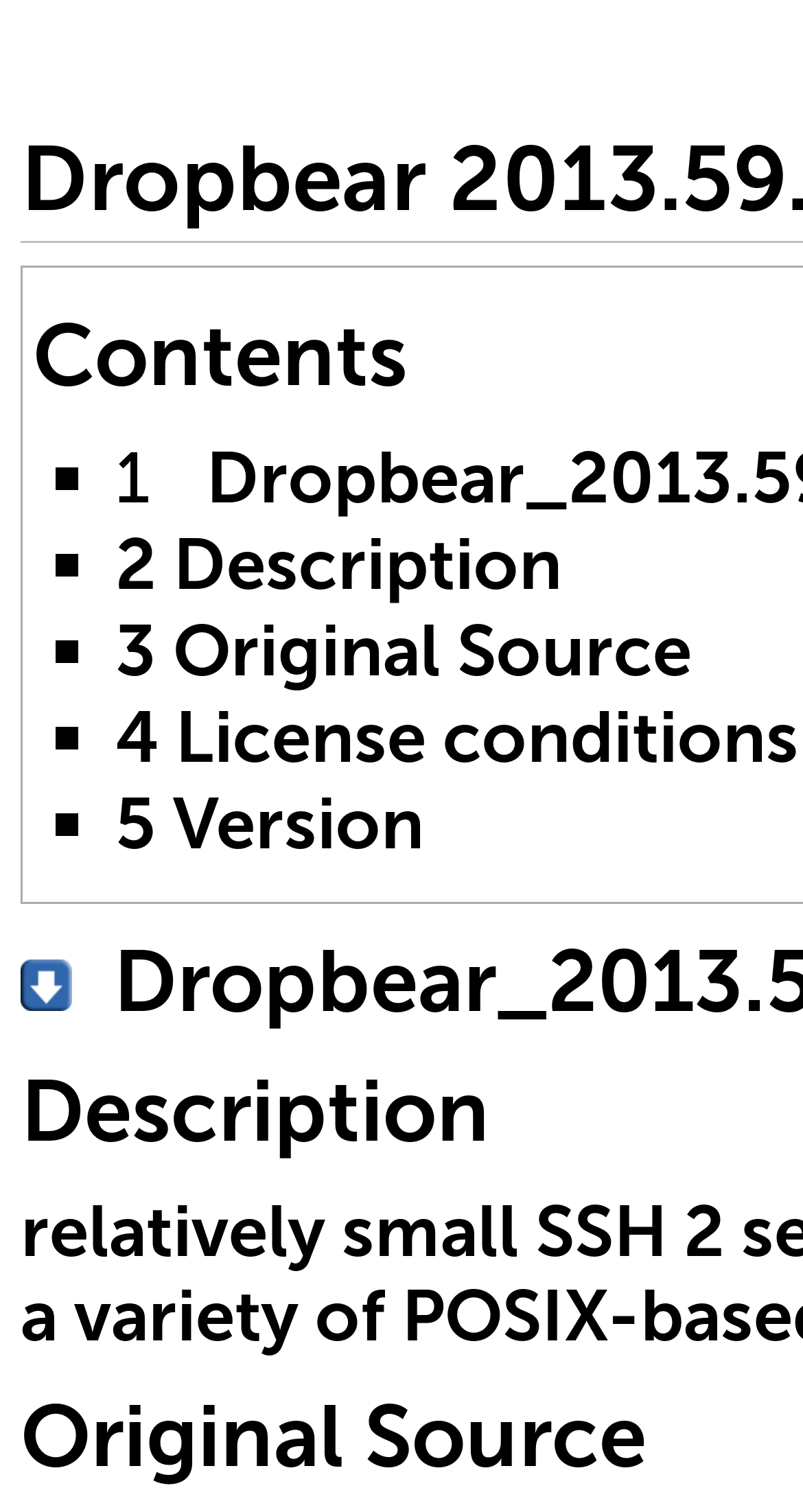What is the purpose of the image 'download.png'?
Using the details shown in the screenshot, provide a comprehensive answer to the question.

The image 'download.png' is likely a download button, as it is a common convention to use a download icon for downloading files, and the context of the webpage suggests that it is related to downloading a file named 'Dropbear 2013.59.tar.bz2 V3R3'.